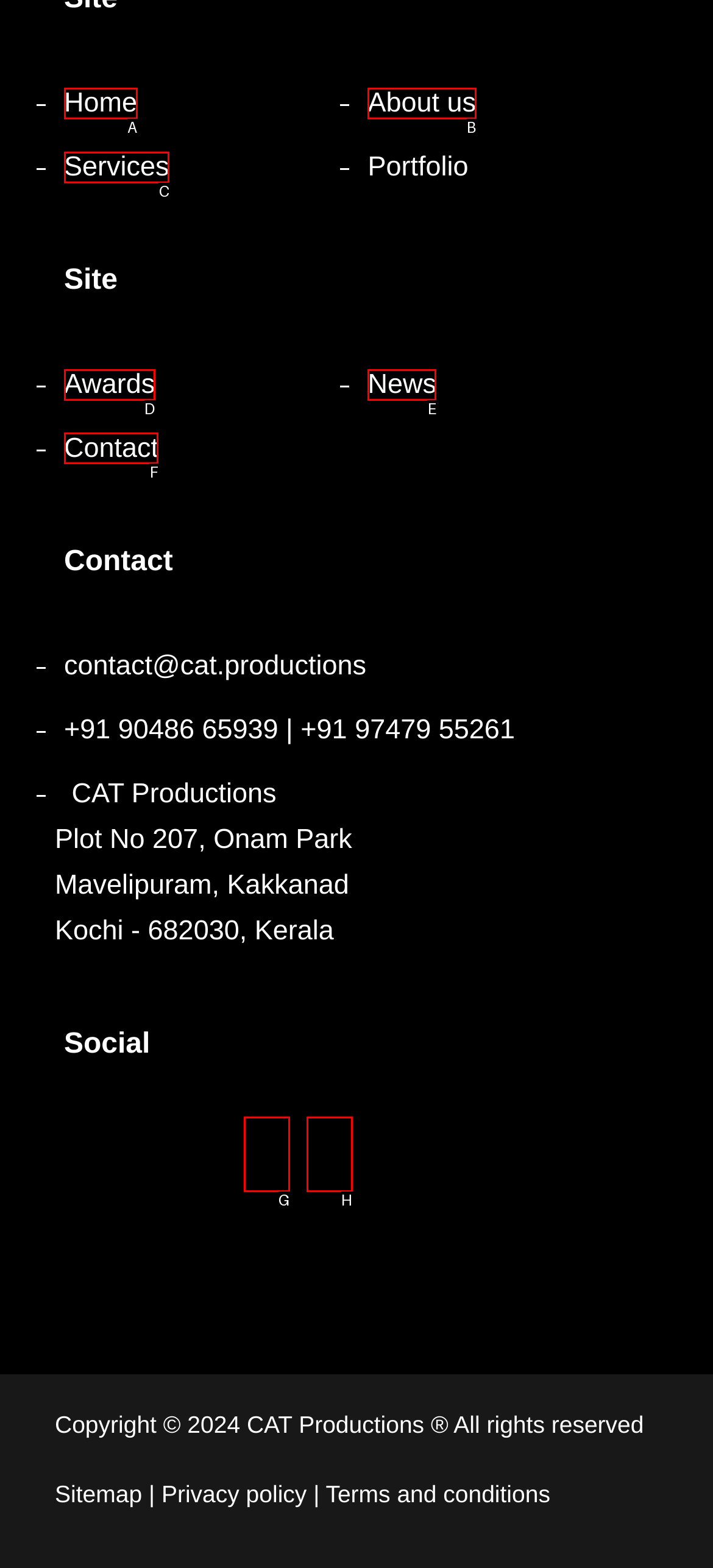To complete the task: contact us, select the appropriate UI element to click. Respond with the letter of the correct option from the given choices.

F